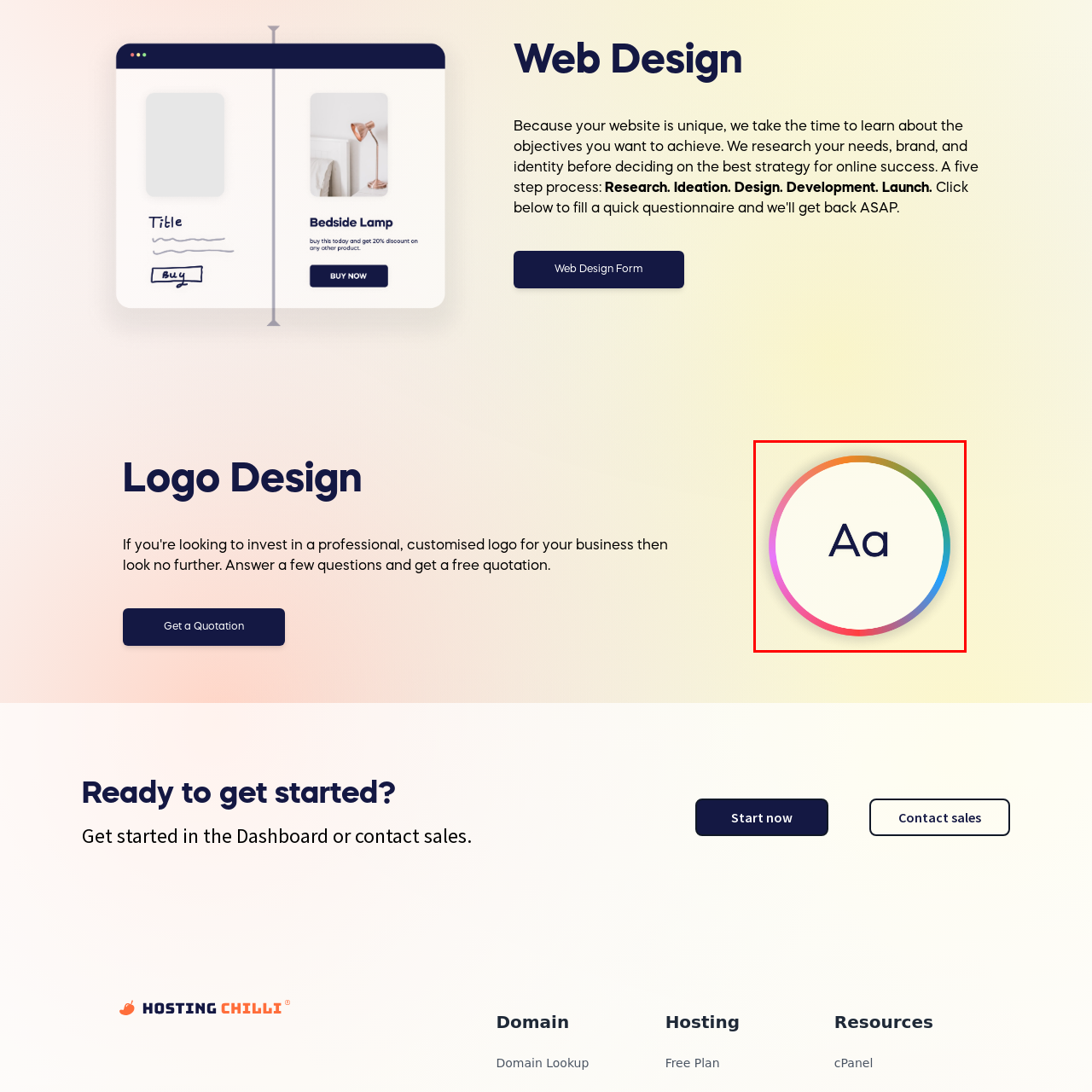Generate a detailed caption for the image contained in the red outlined area.

The image features a stylized graphic representing a "Business Plan Icon," characterized by a circular design that encapsulates the letters "Aa." The circular border transitions through a gradient of vibrant colors, ranging from pink to green to blue, creating an eye-catching visual effect. This icon likely symbolizes concepts related to planning, strategy, or professional development, and is situated within a webpage focused on web design services, indicating its relevance to business planning and design strategy.